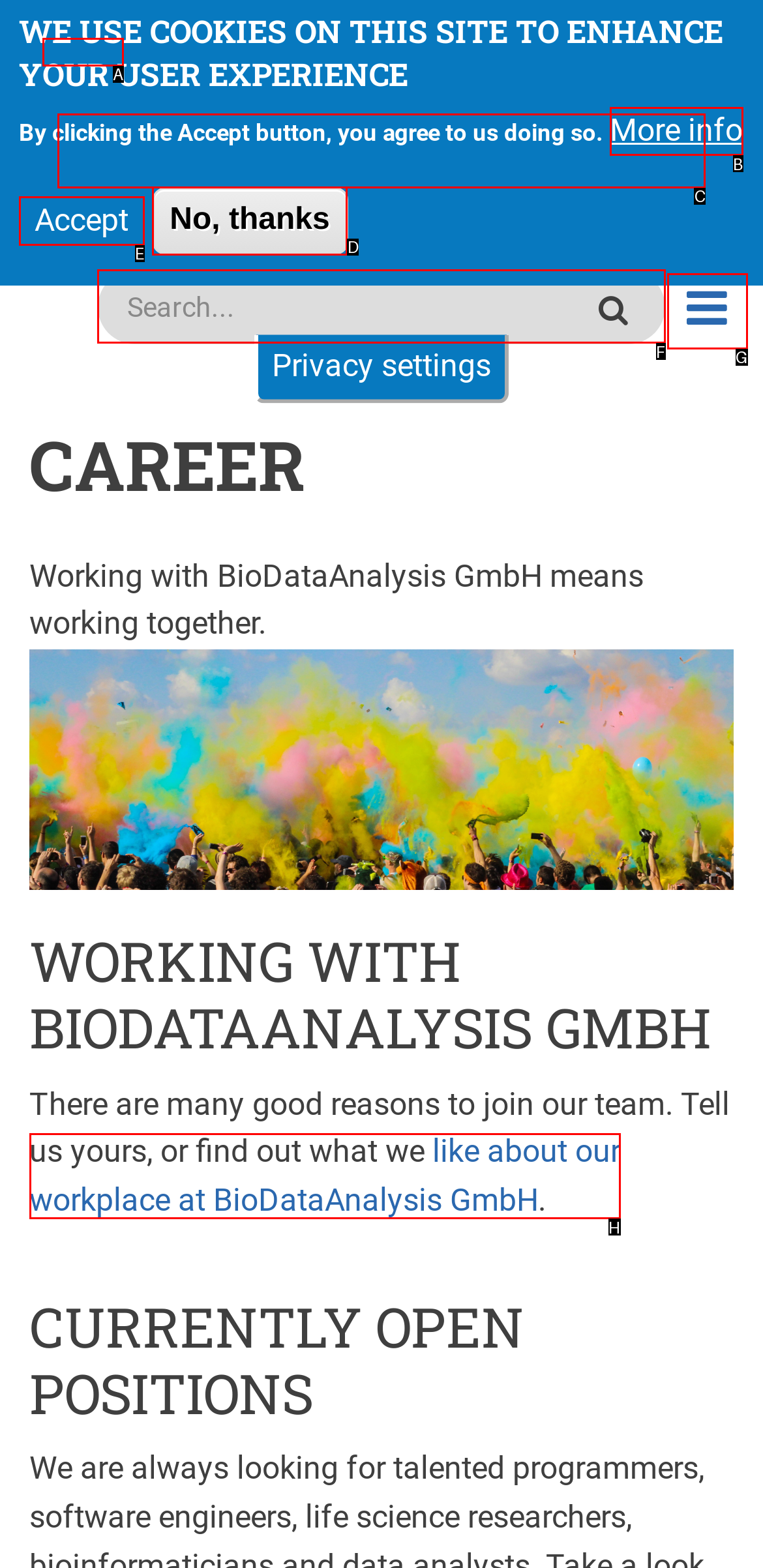Indicate the HTML element that should be clicked to perform the task: Search for something Reply with the letter corresponding to the chosen option.

F